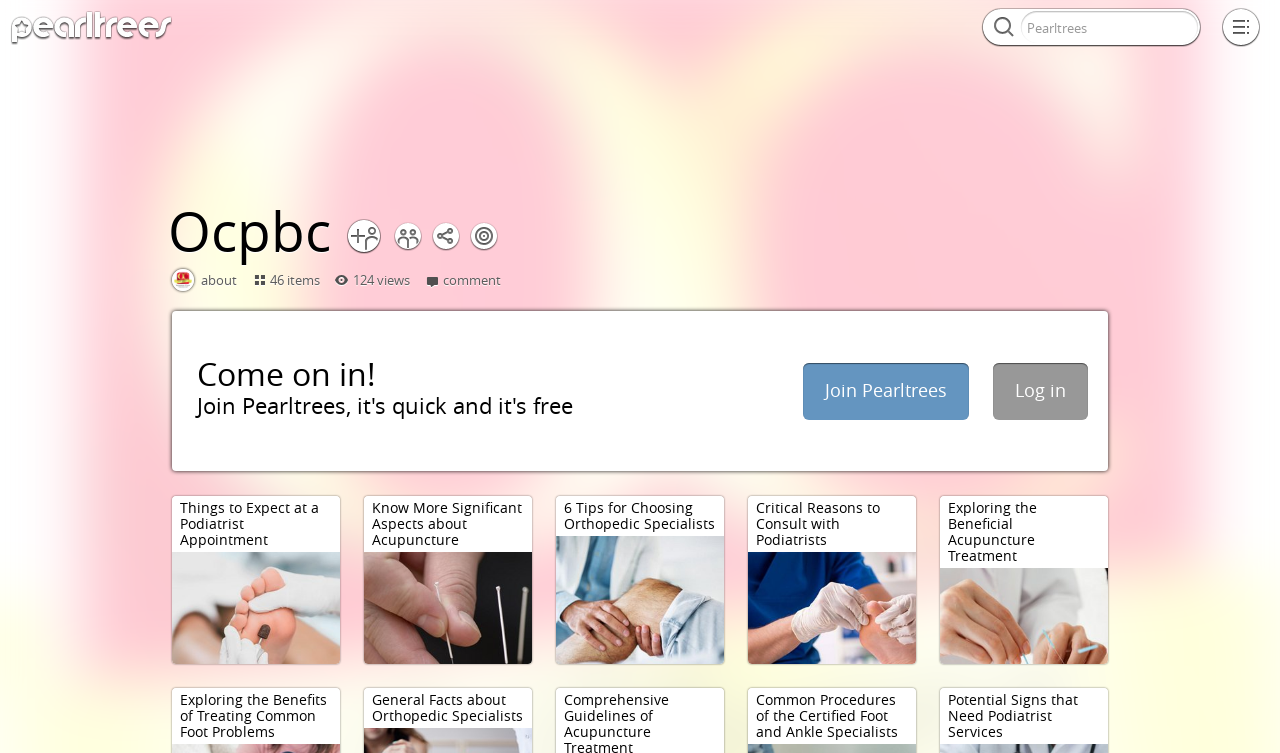Create a detailed narrative describing the layout and content of the webpage.

The webpage appears to be a profile page for Dr. Marvin A. Kohn, an orthopedic specialist, on the Pearltrees platform. At the top, there is a section with the title "Related" and a call-to-action button "Join Pearltrees" next to it. Below this section, there is a promotional text "Organize everything with Pearltrees!".

On the left side of the page, there is a profile summary section with the title "about" and some statistics, including the number of items (46) and views (124). There is also a comment section below.

In the main content area, there are six article titles related to orthopedic and podiatric care, such as "Things to Expect at a Podiatrist Appointment", "6 Tips for Choosing Orthopedic Specialists", and "Exploring the Beneficial Acupuncture Treatment". These article titles are arranged in two rows, with three titles in each row.

At the bottom of the page, there is a login section with a "Log in" button and another "Join Pearltrees" button. There is also a search textbox at the top right corner of the page, and a button above it, possibly a search button.